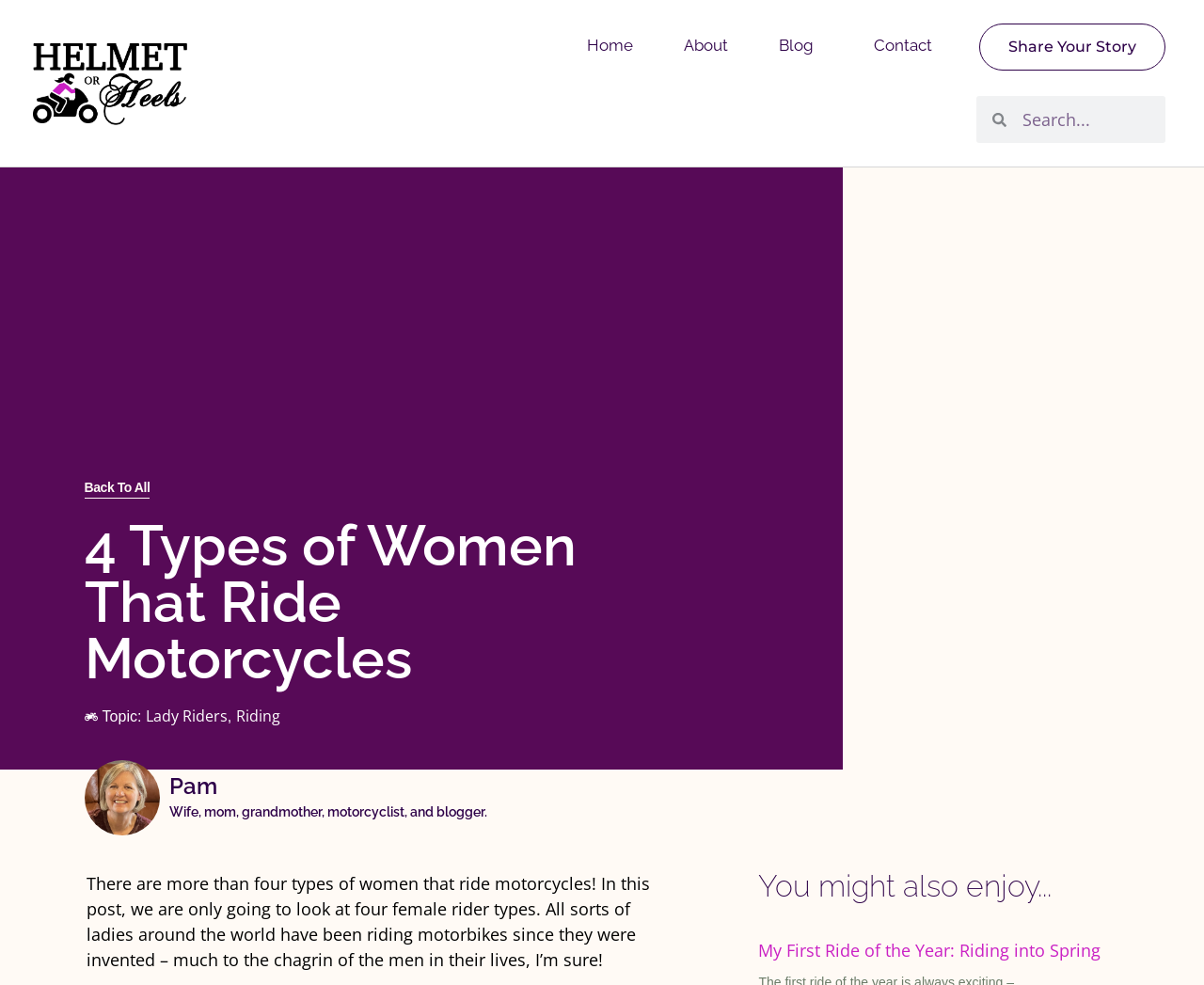Answer the question below using just one word or a short phrase: 
How many related articles are suggested?

1